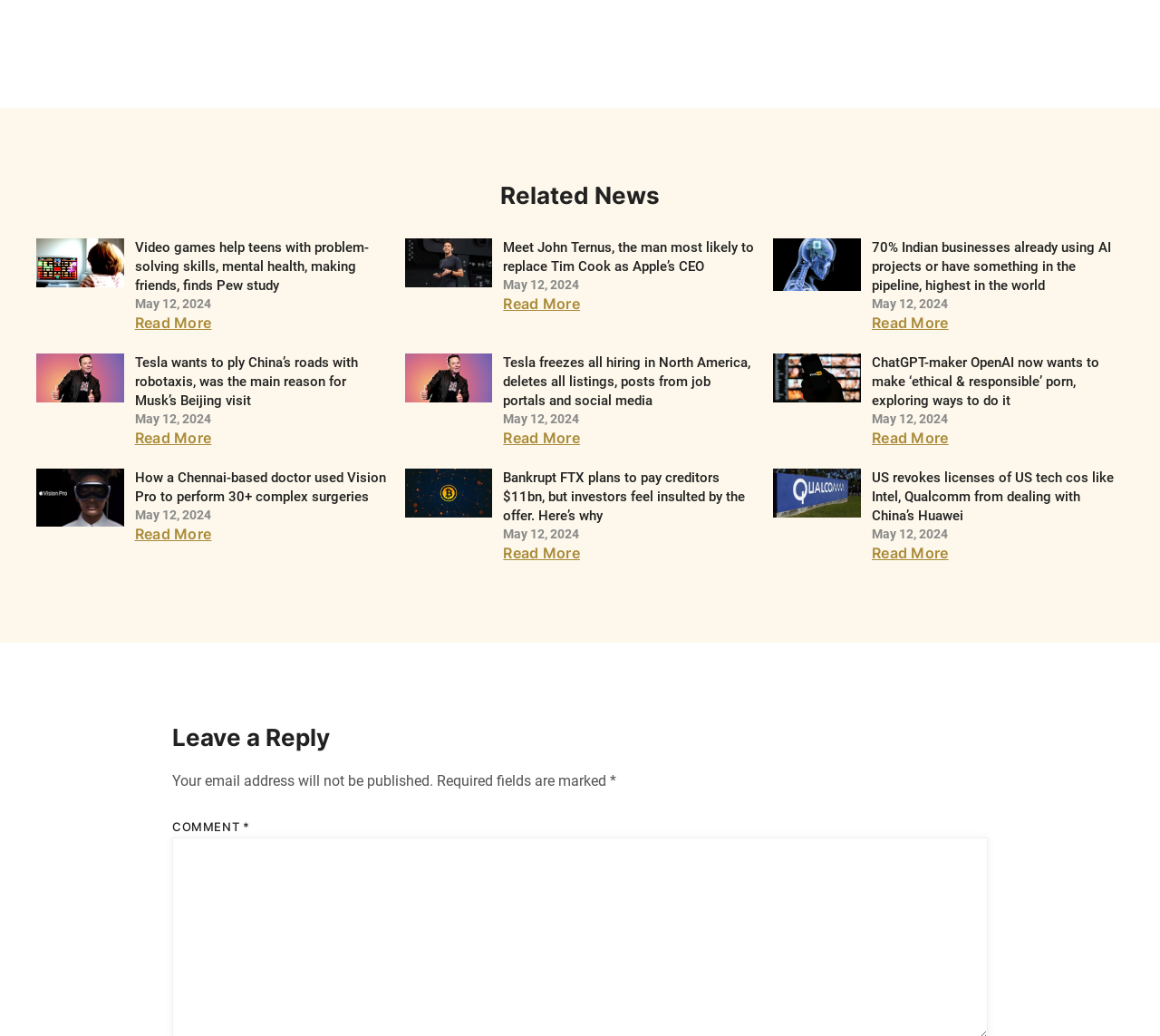Please specify the bounding box coordinates of the clickable region to carry out the following instruction: "Contact the website administrator". The coordinates should be four float numbers between 0 and 1, in the format [left, top, right, bottom].

None